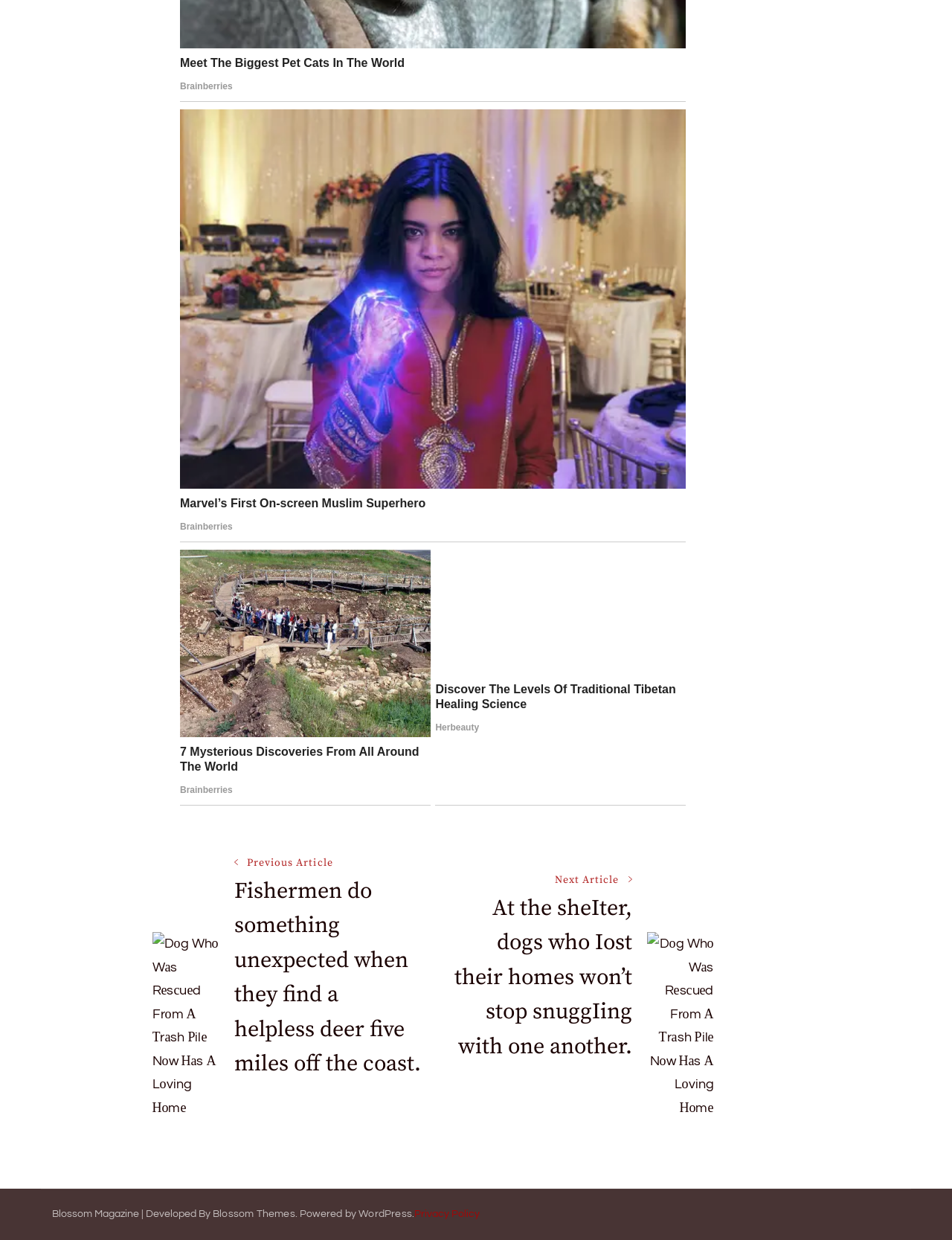Answer the question briefly using a single word or phrase: 
What is the name of the magazine?

Blossom Magazine